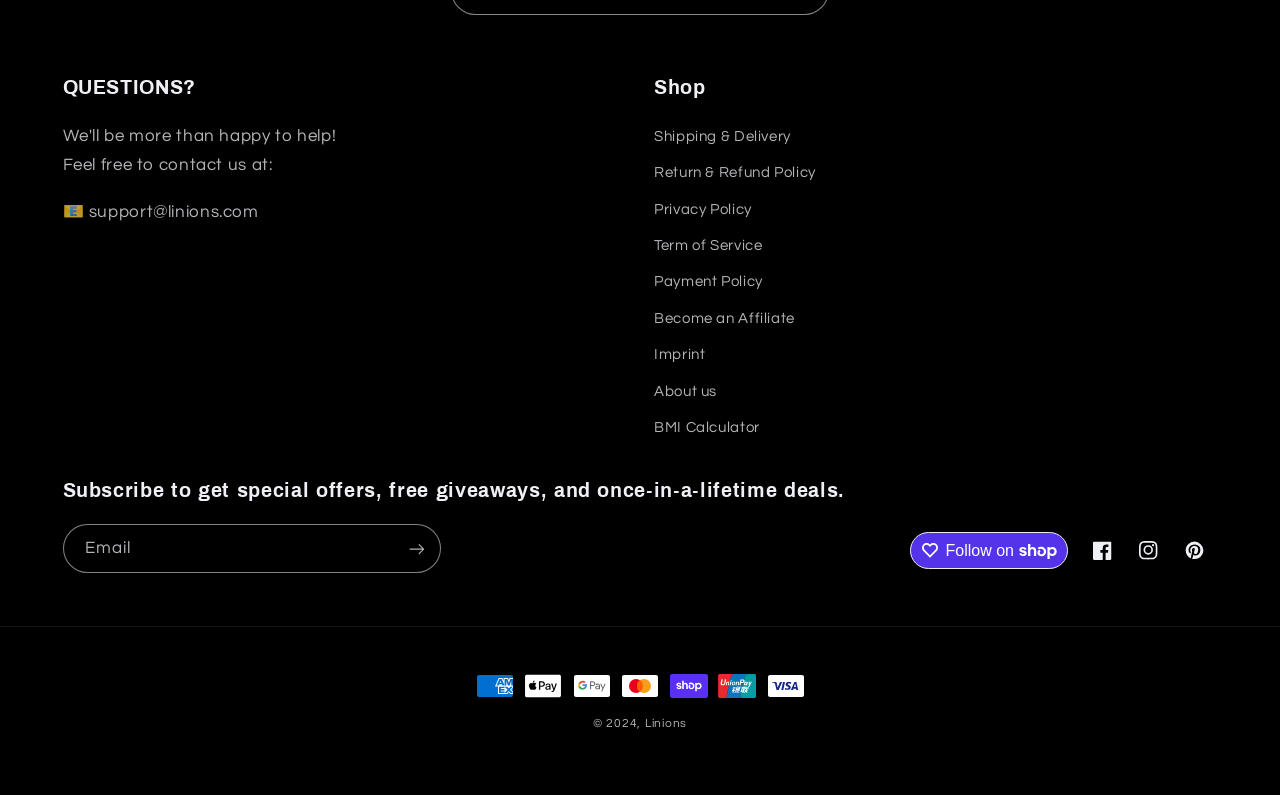Please give a short response to the question using one word or a phrase:
What is the email address to contact for support?

support@linions.com